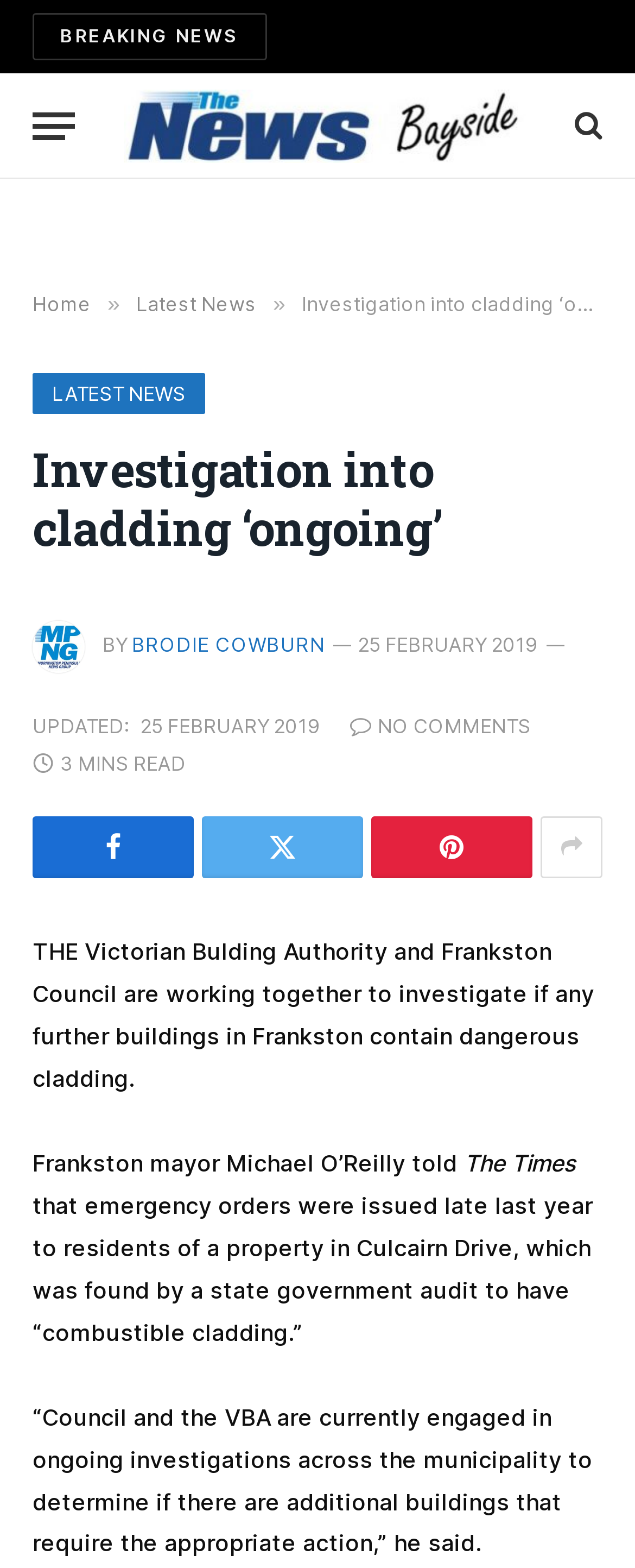Please identify the bounding box coordinates of the element that needs to be clicked to perform the following instruction: "Read latest news".

[0.214, 0.186, 0.404, 0.202]